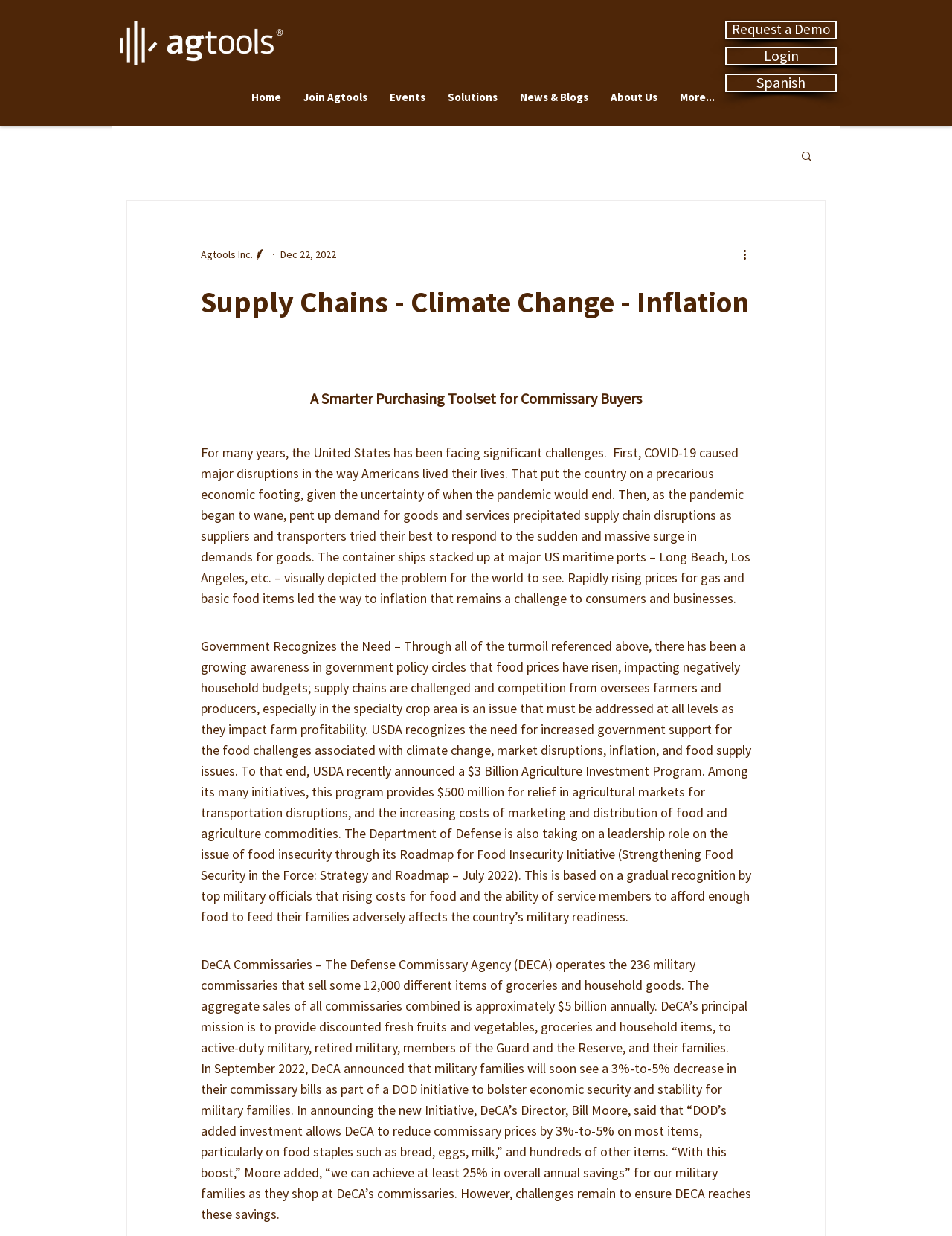Can you find the bounding box coordinates for the element to click on to achieve the instruction: "Login to the website"?

[0.762, 0.038, 0.879, 0.053]